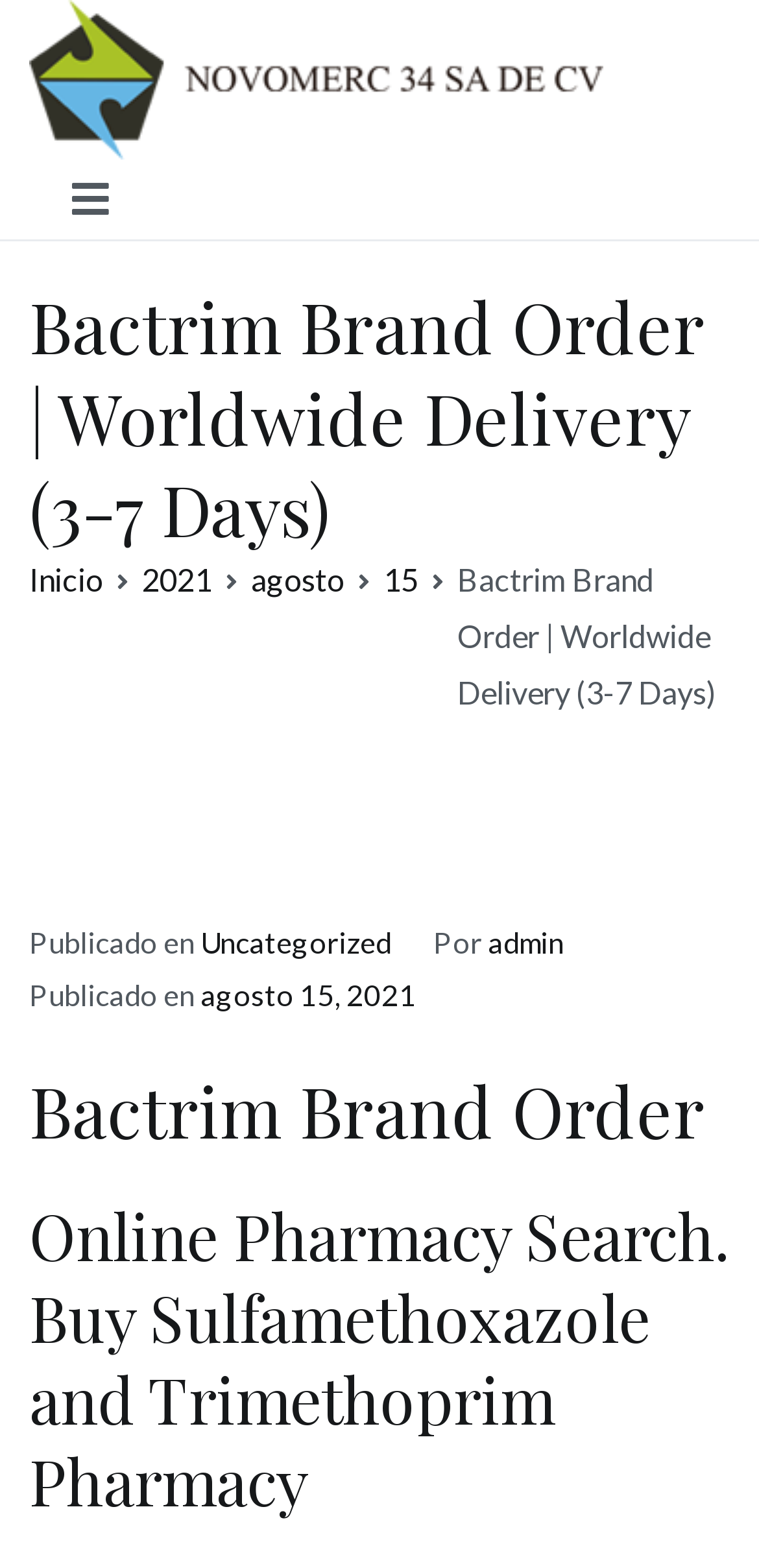Please find the bounding box coordinates of the section that needs to be clicked to achieve this instruction: "go to Inicio page".

[0.038, 0.358, 0.136, 0.381]